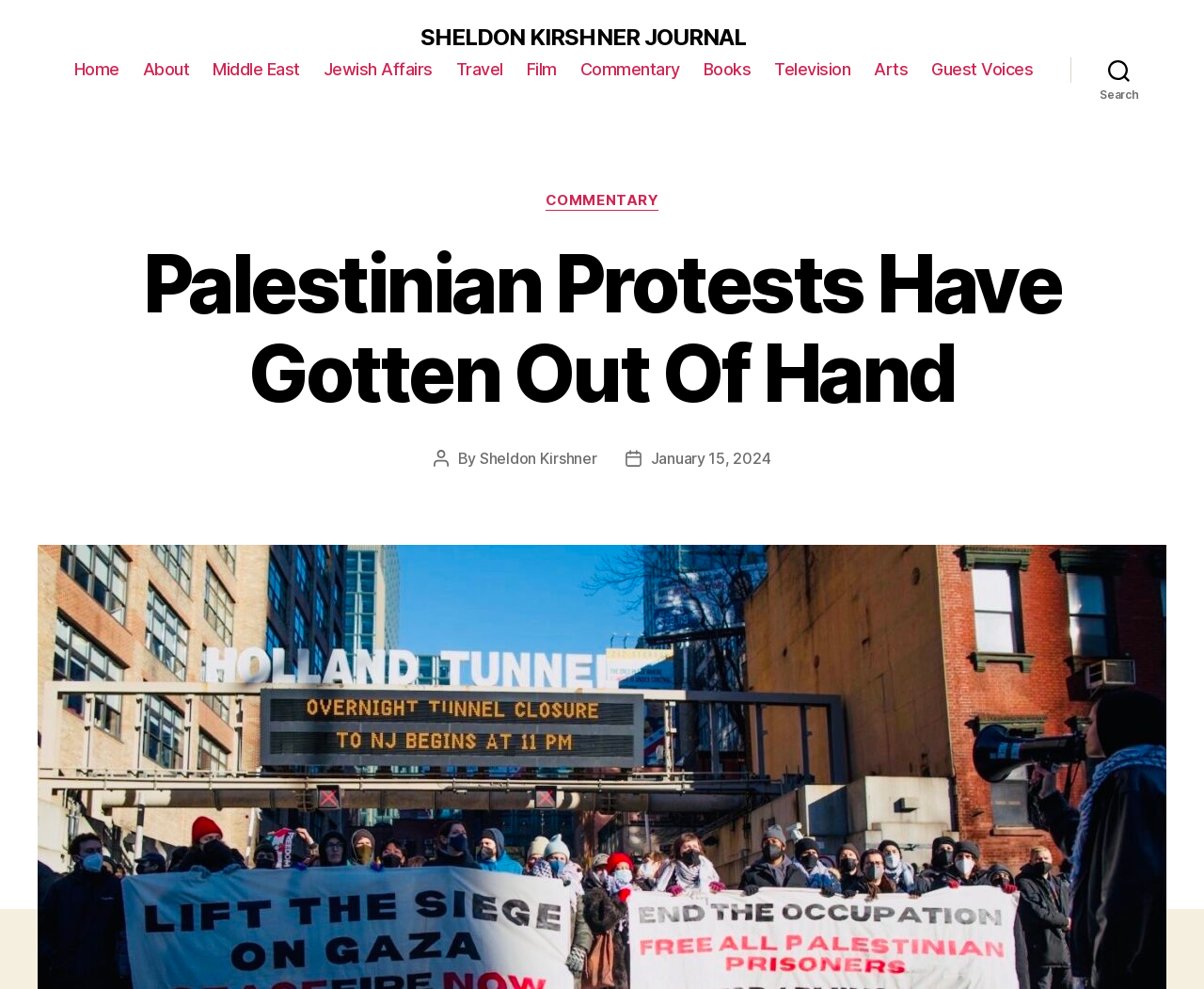What is the navigation menu layout?
Carefully examine the image and provide a detailed answer to the question.

The navigation menu layout can be determined by examining the navigation element, which has a description of 'Horizontal'. This suggests that the navigation menu is laid out horizontally, with links such as 'Home', 'About', 'Middle East', and so on, arranged from left to right.